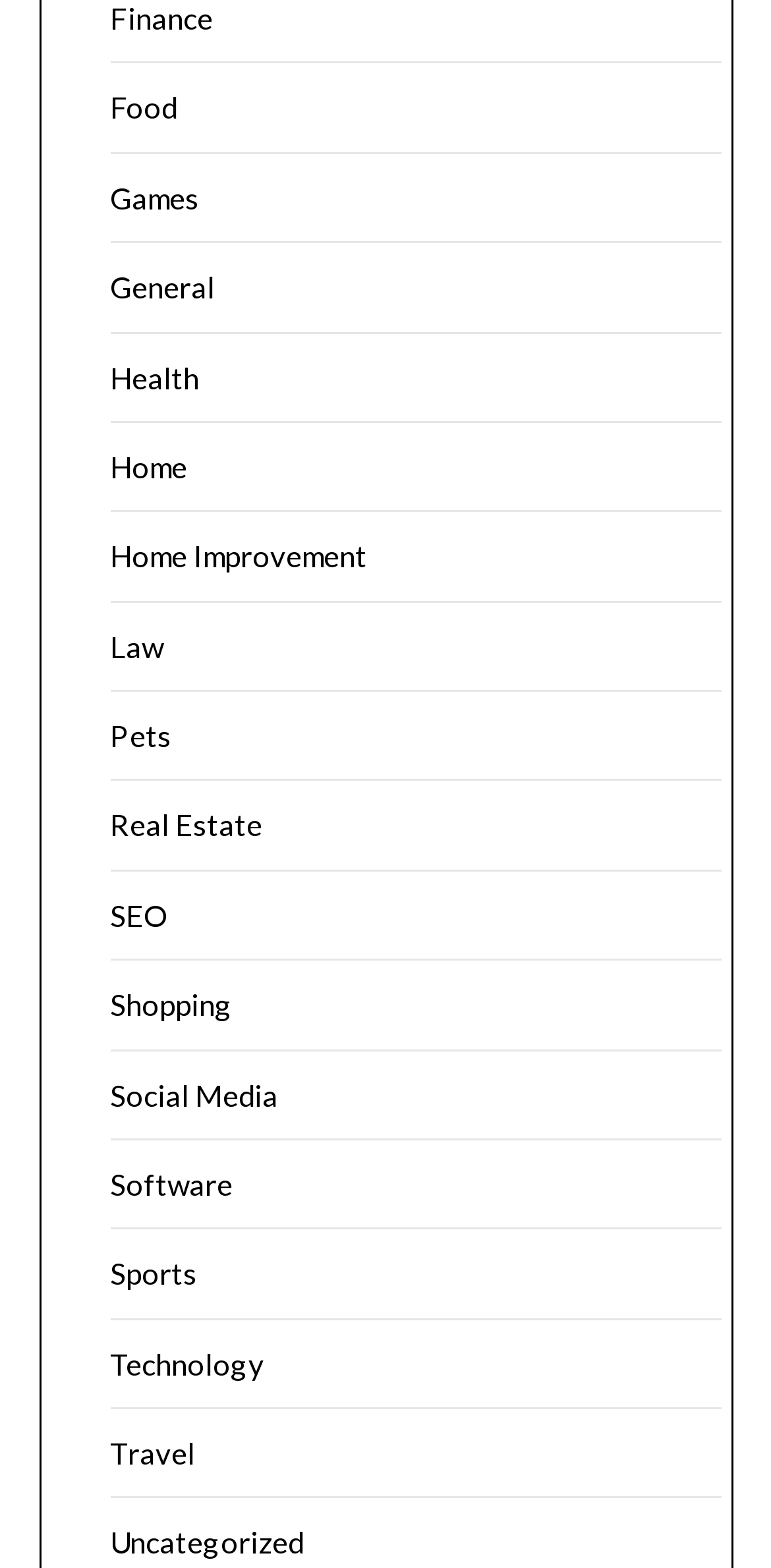Respond with a single word or phrase for the following question: 
Are there any categories related to entertainment?

Yes